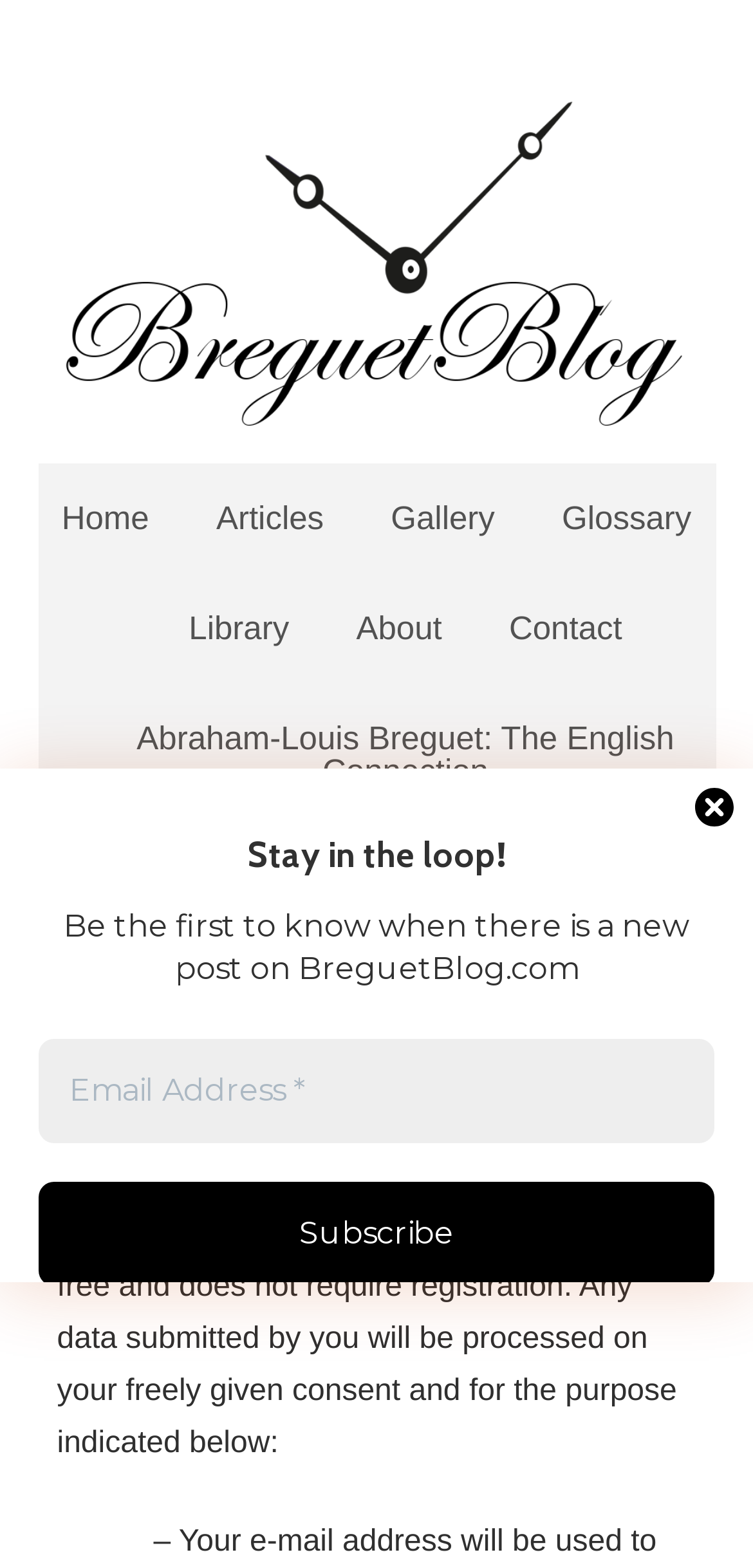What is the topic of the article mentioned on the page?
Answer the question with a single word or phrase by looking at the picture.

Abraham-Louis Breguet: The English Connection